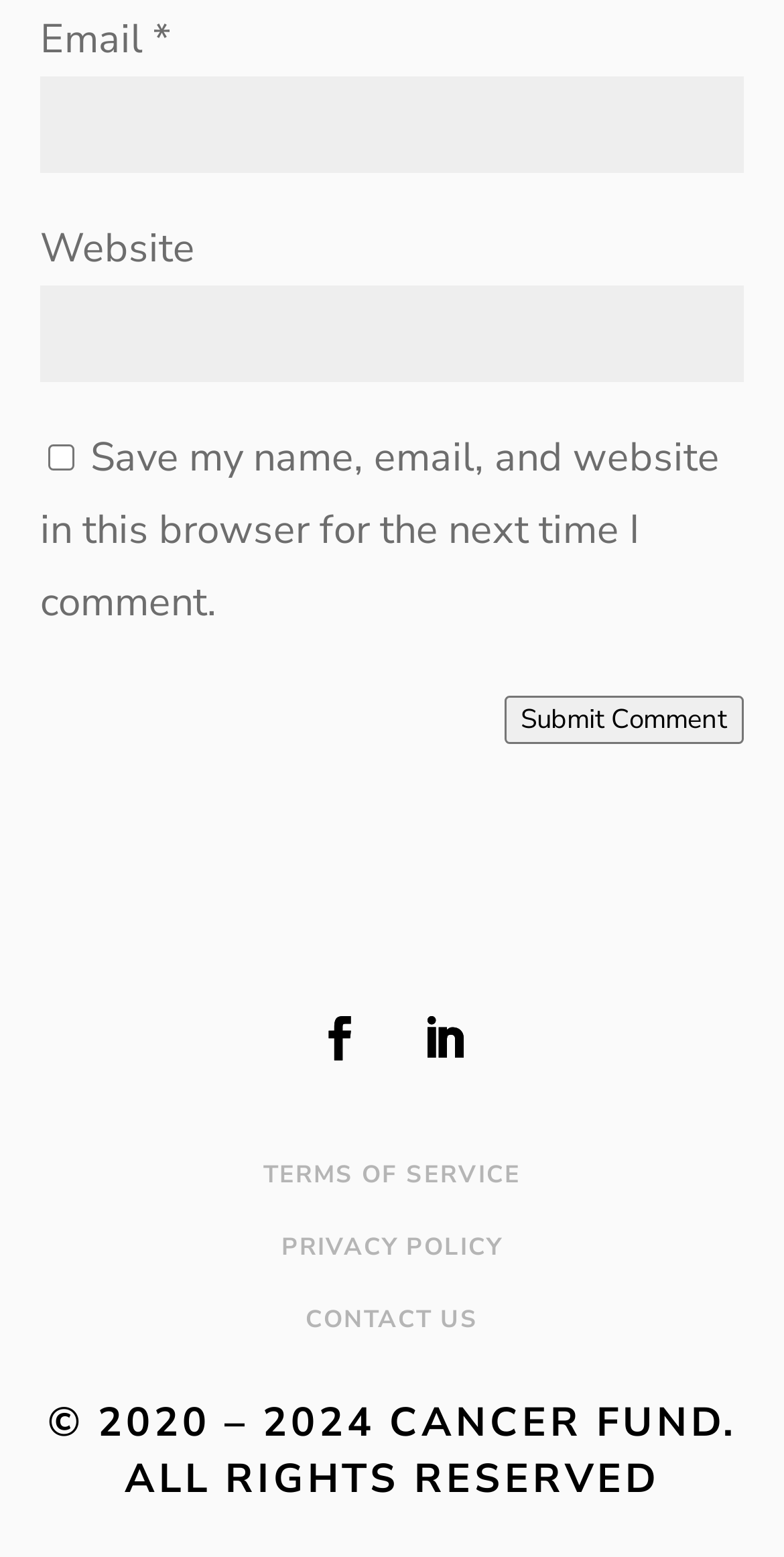Identify the bounding box coordinates for the element that needs to be clicked to fulfill this instruction: "Submit comment". Provide the coordinates in the format of four float numbers between 0 and 1: [left, top, right, bottom].

[0.644, 0.446, 0.949, 0.477]